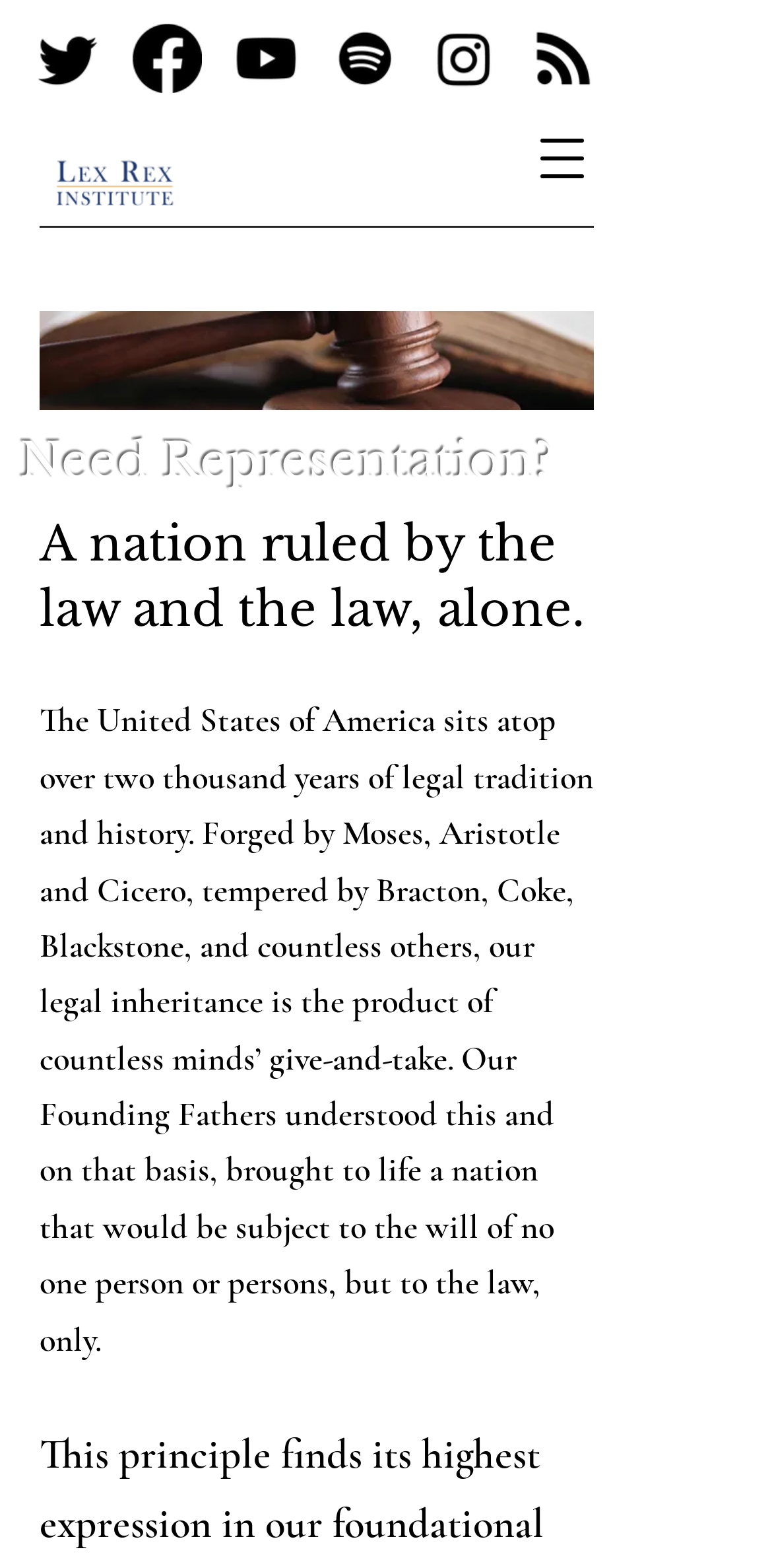Observe the image and answer the following question in detail: What is the image above the heading 'Need Representation?'?

I looked at the bounding box coordinates and the OCR text of the elements and found that the image with the description 'Criminal-Justice-Gavel-Banner_cropped.jpg' is located above the heading 'Need Representation?'.